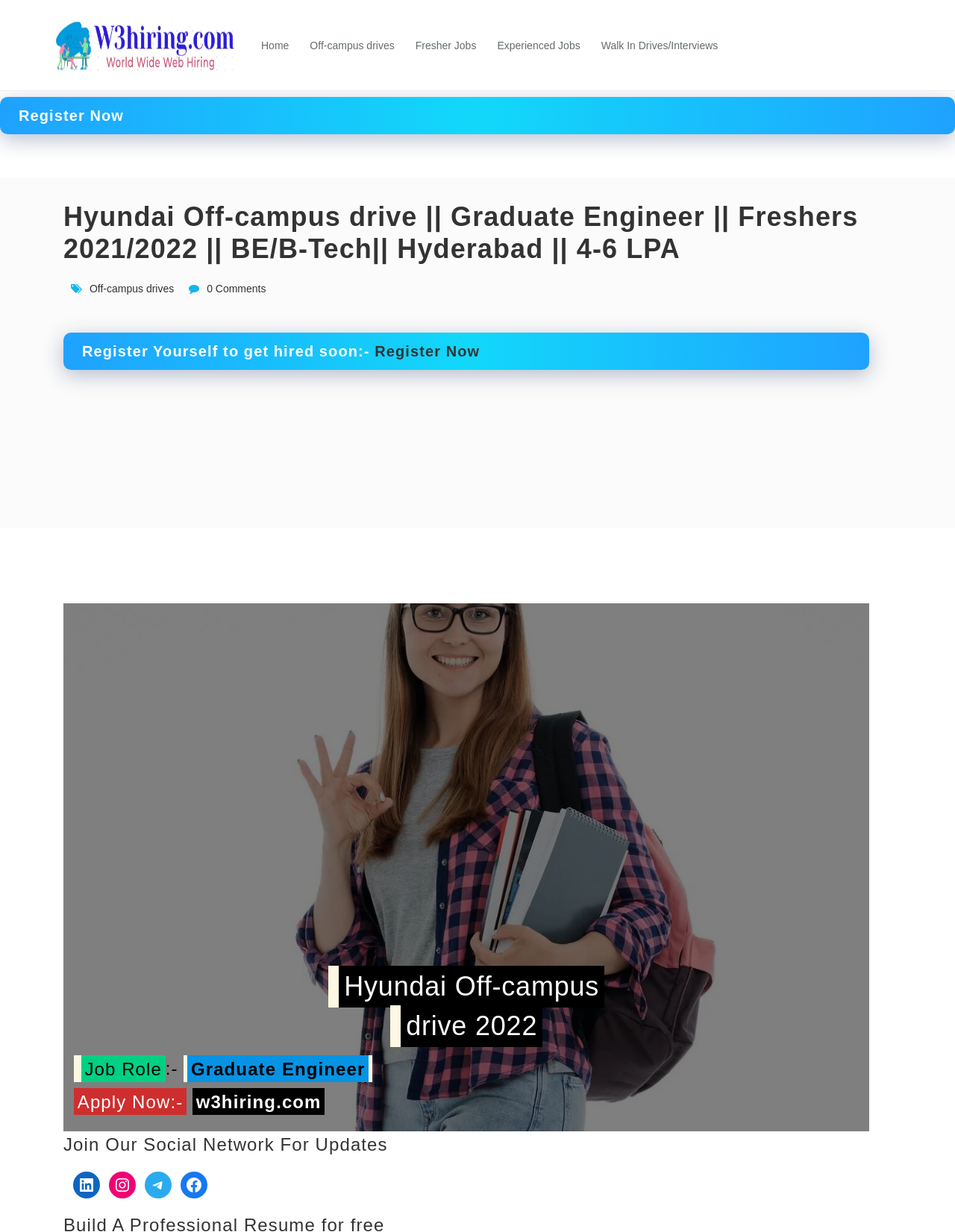Utilize the details in the image to give a detailed response to the question: What is the company mentioned in the webpage?

The company is mentioned in the main heading 'Hyundai Off-campus drive || Graduate Engineer || Freshers 2021/2022 || BE/B-Tech|| Hyderabad || 4-6 LPA' which is located at the top of the webpage, indicating that the webpage is related to a job opening at Hyundai.